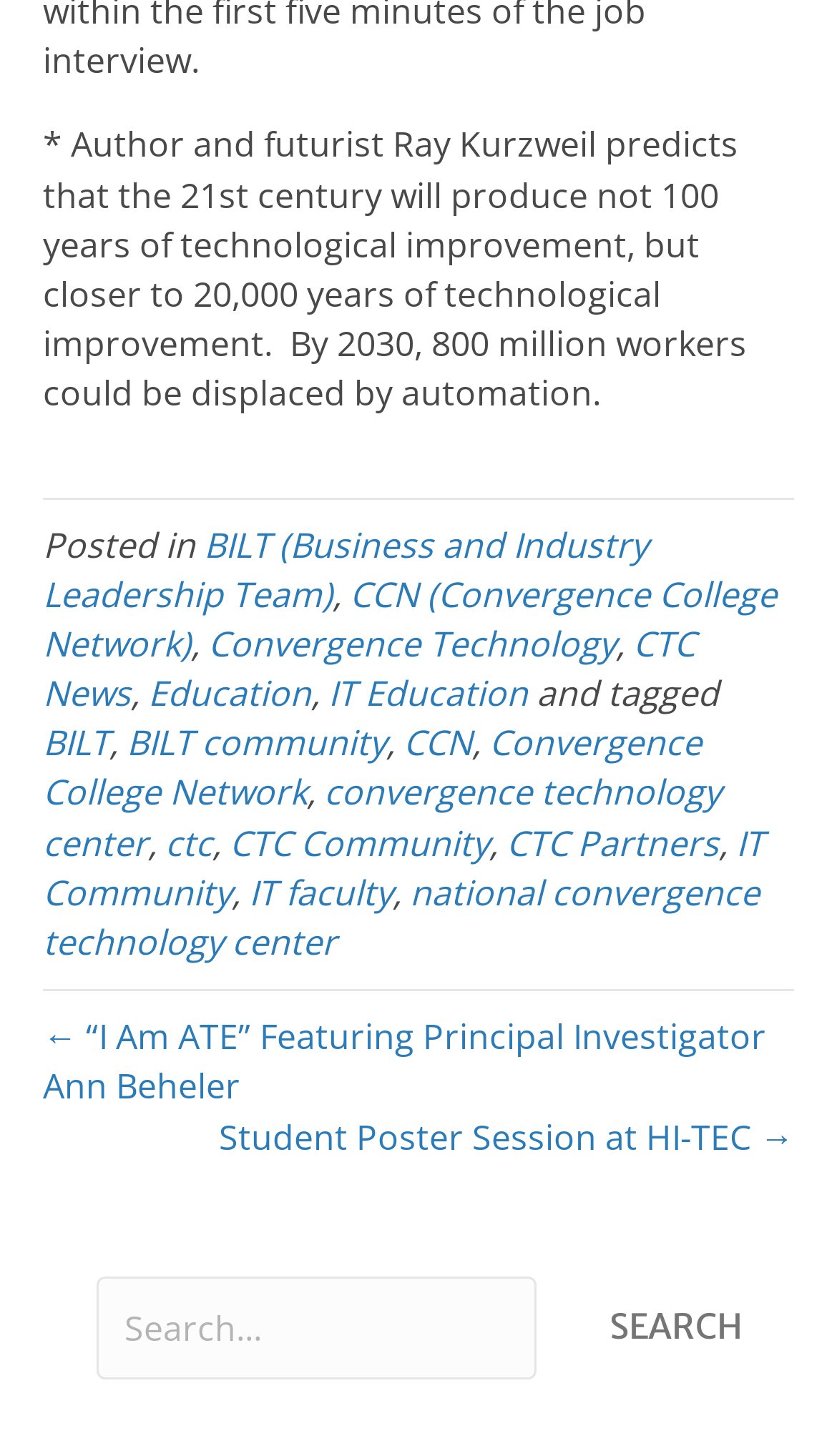Give a one-word or phrase response to the following question: What is the category of the article?

BILT, CCN, Convergence Technology, etc.